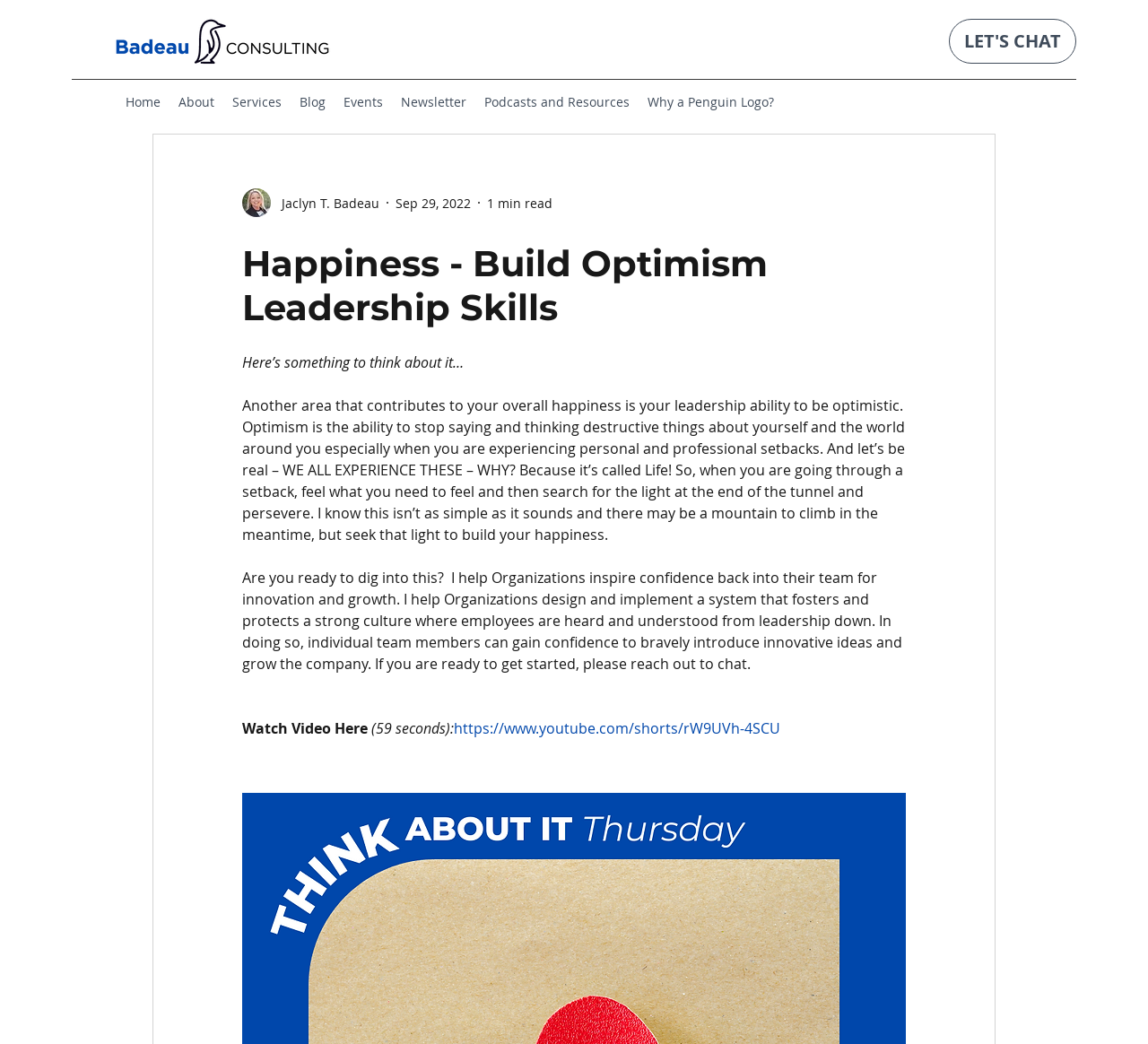Could you highlight the region that needs to be clicked to execute the instruction: "Visit the 'Home' page"?

[0.102, 0.085, 0.148, 0.111]